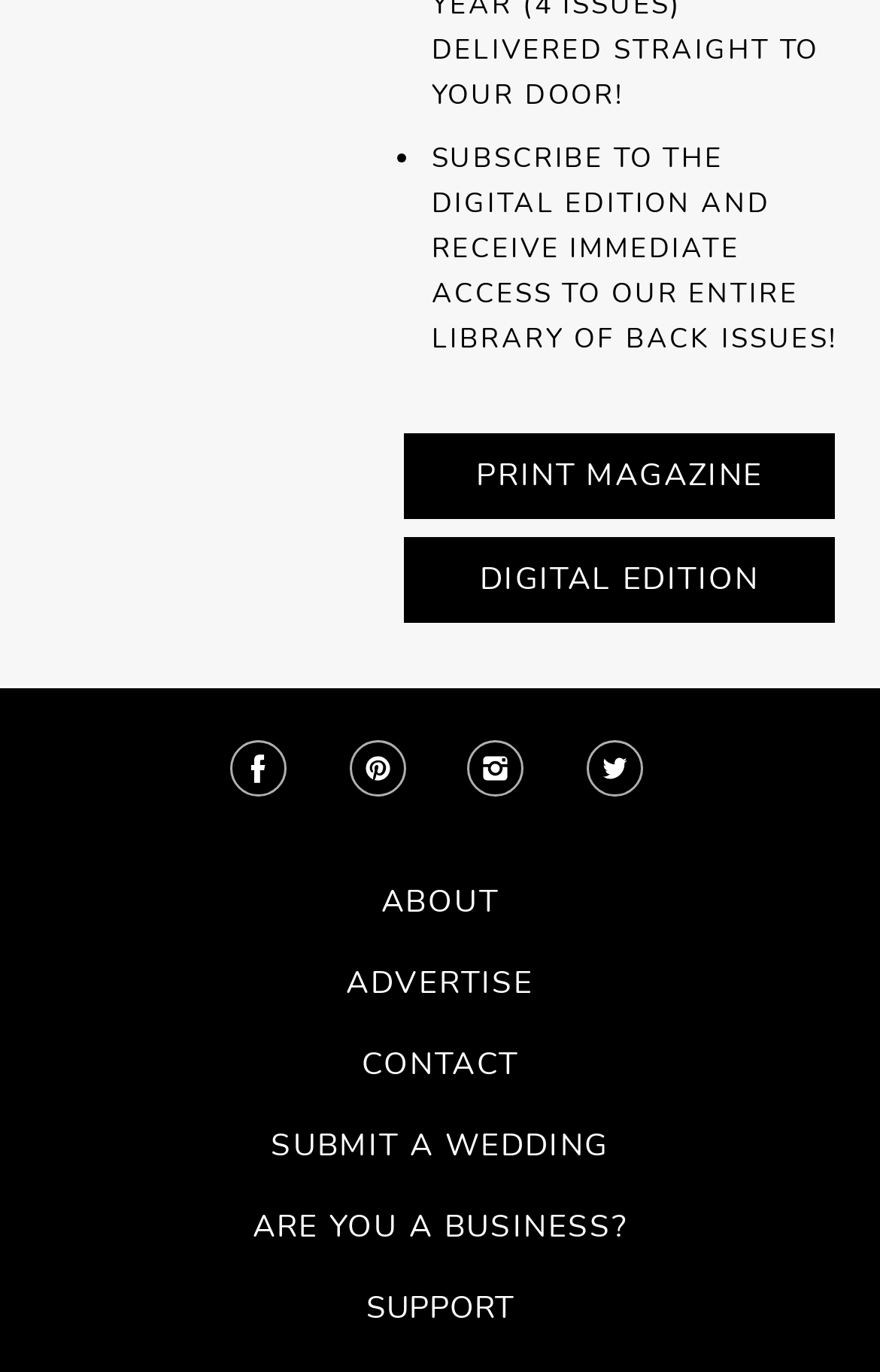Answer the question using only a single word or phrase: 
What is the main call-to-action on the webpage?

Subscribe to digital edition